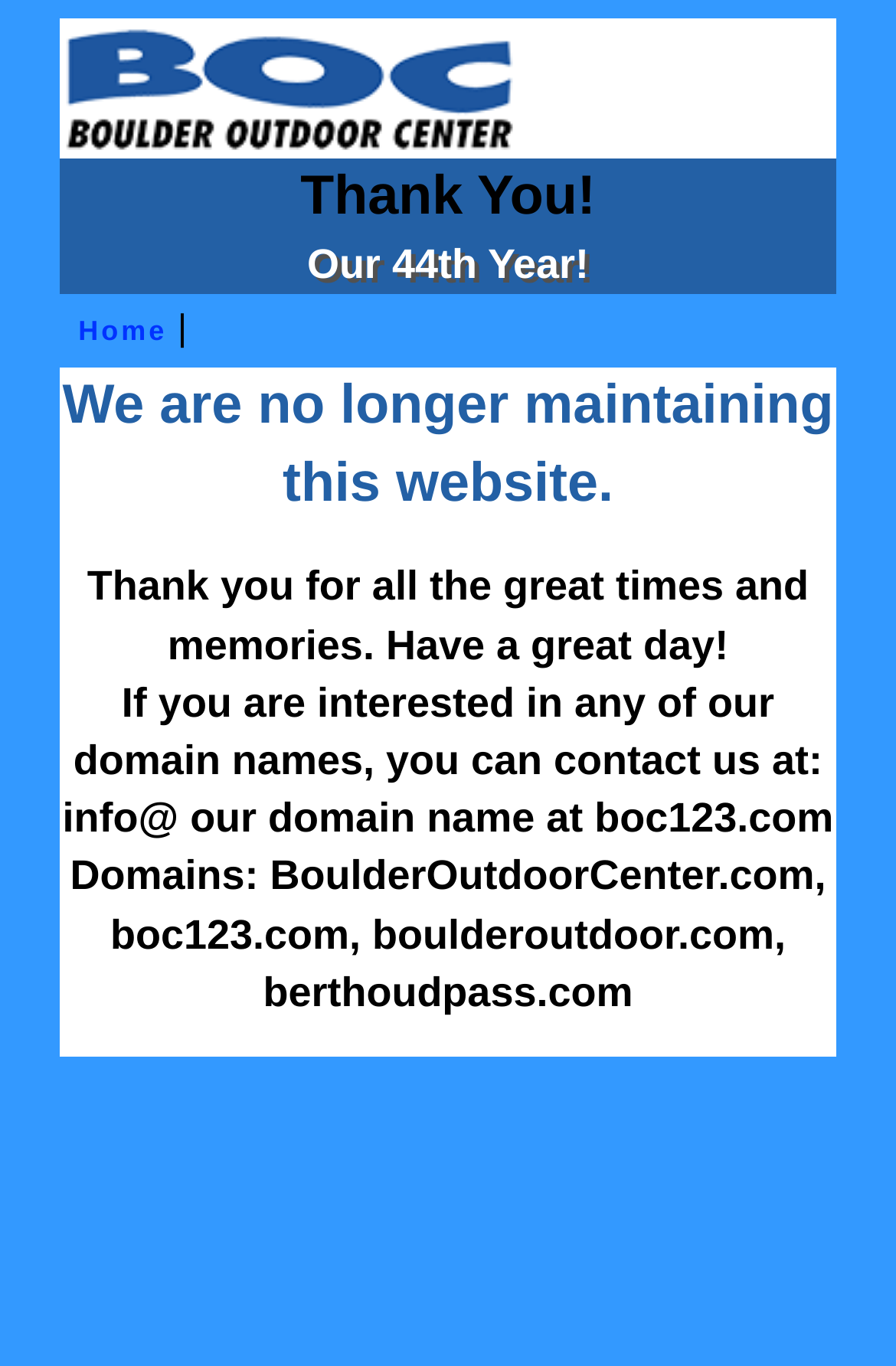What is the tone of the website?
Provide a well-explained and detailed answer to the question.

The tone of the website is grateful and nostalgic, as evident from the messages 'Thank You!' and 'Our 44th Year!'. The website also expresses a sense of accomplishment and farewell, indicating a nostalgic tone.